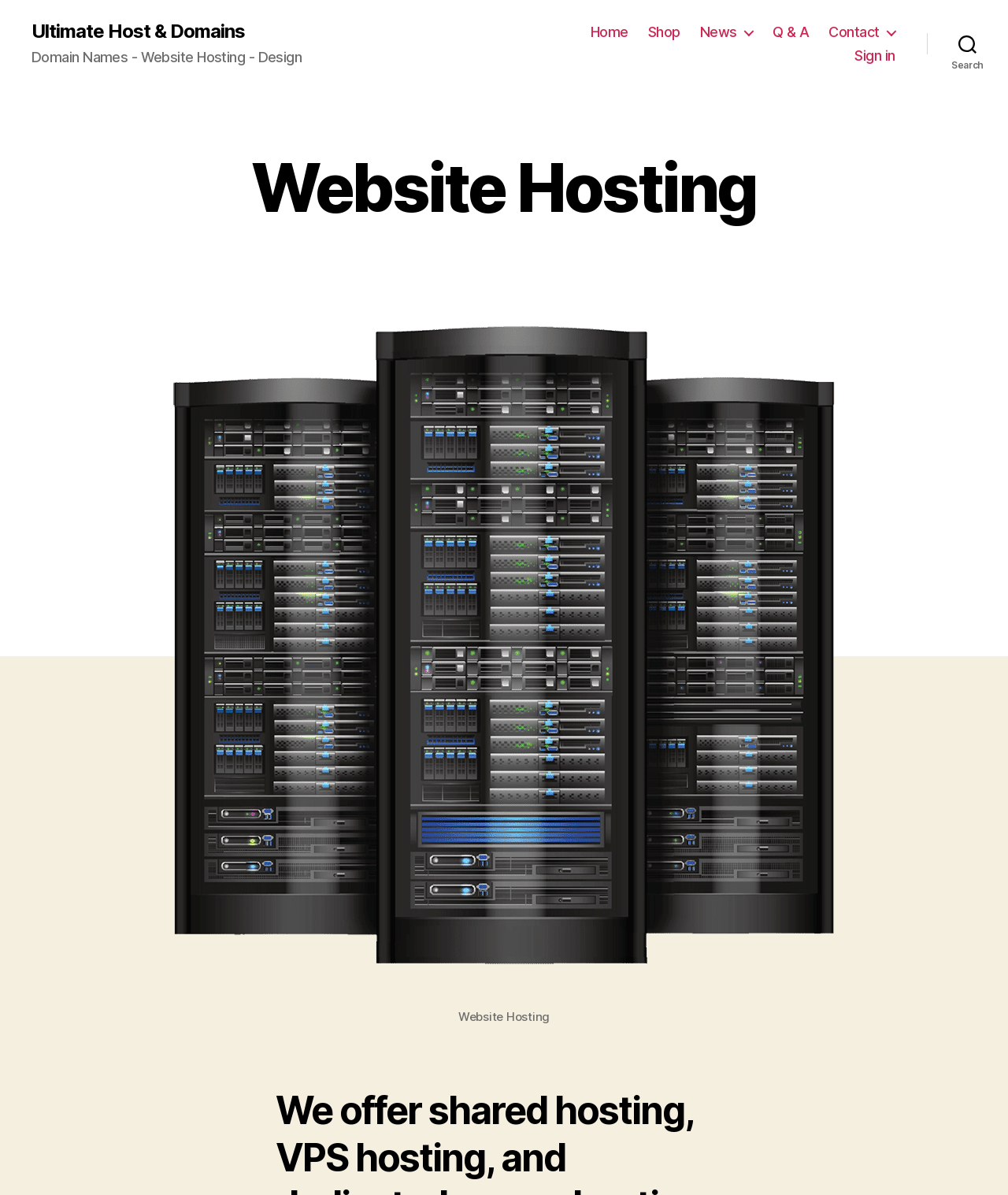Respond to the question with just a single word or phrase: 
What is the purpose of the button at the top right?

Search